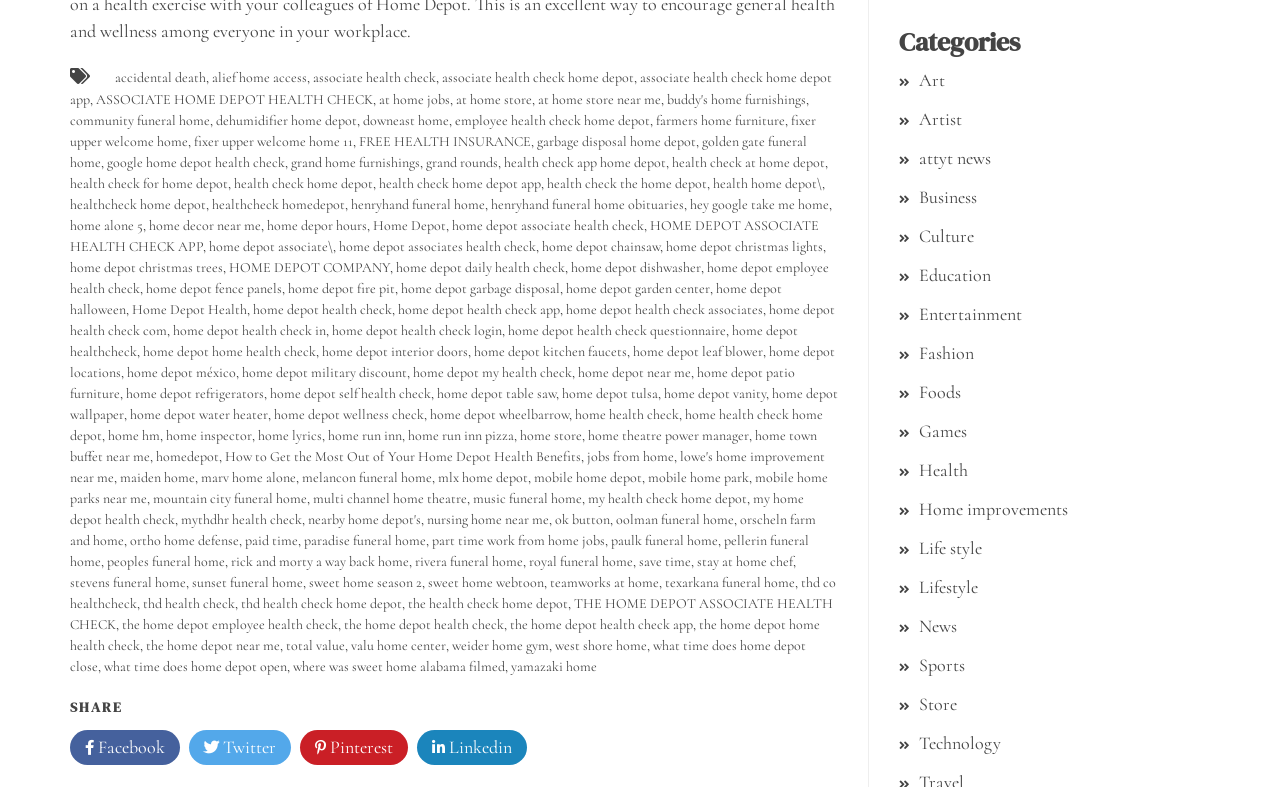Find the bounding box coordinates for the element described here: "News".

[0.718, 0.782, 0.748, 0.81]